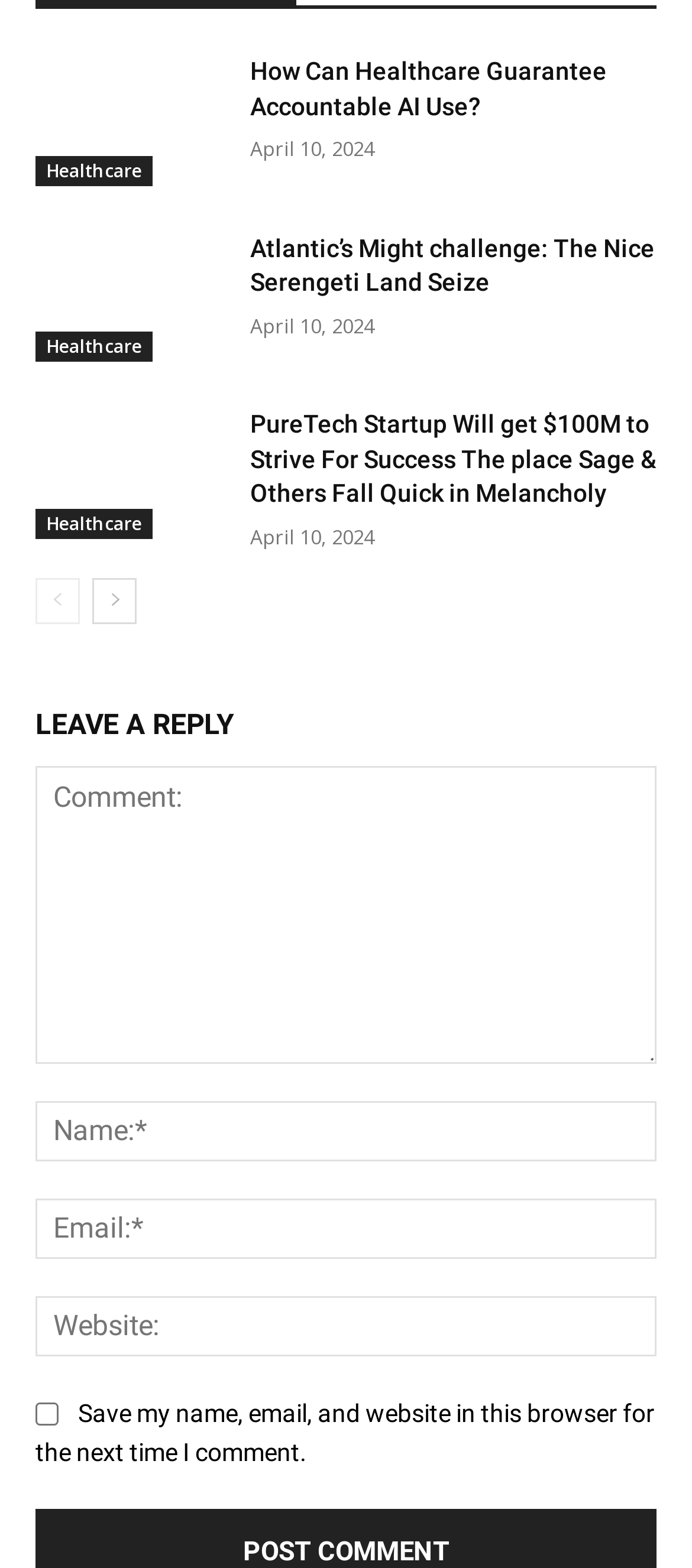Extract the bounding box of the UI element described as: "aria-label="next-page"".

[0.133, 0.369, 0.197, 0.398]